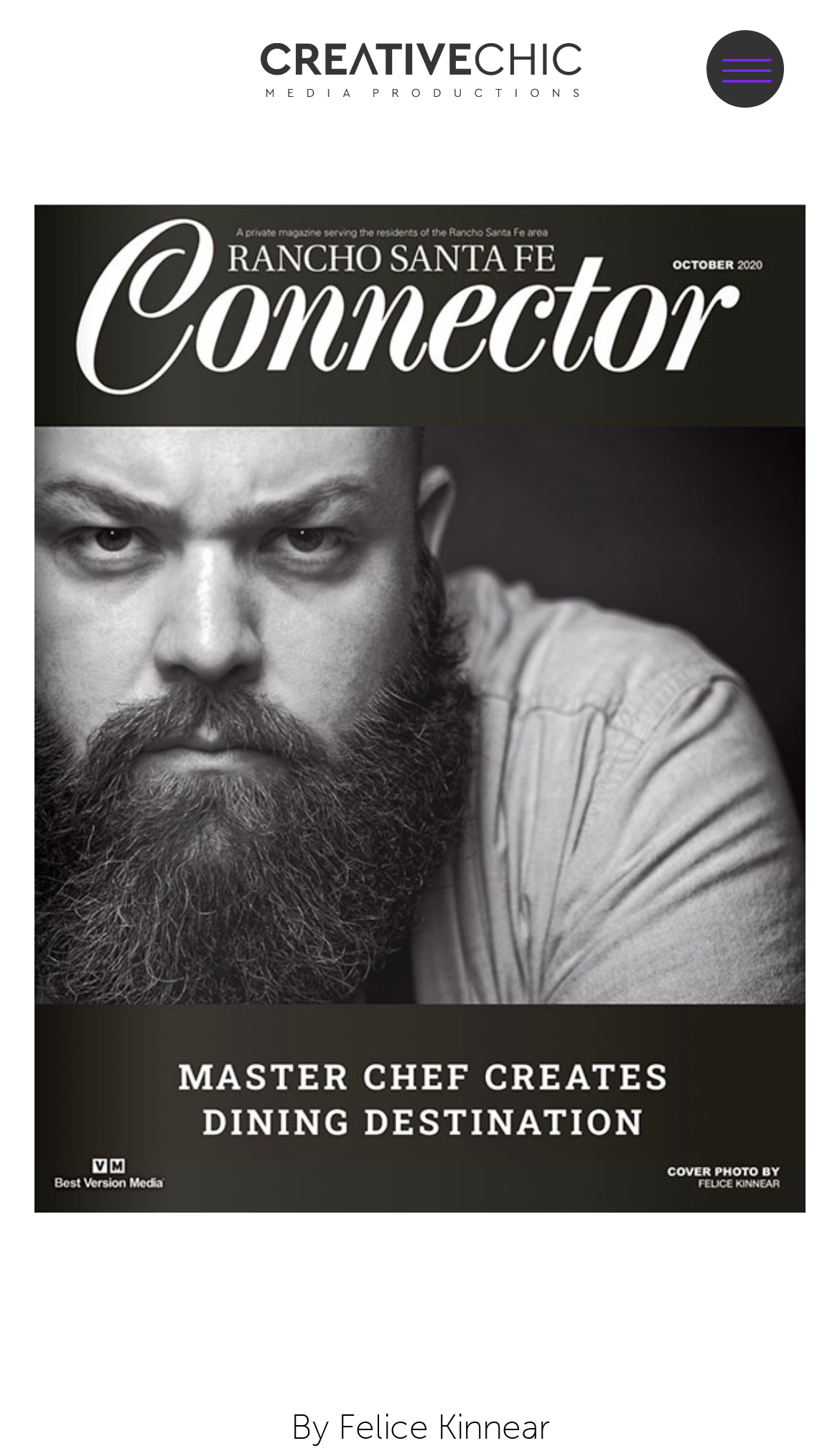Create an elaborate caption that covers all aspects of the webpage.

The webpage is a blog featuring culinary, fashion, and film content written by a journalist. At the top left, there is a heading "Felice Media" with a corresponding link and image. To the right of this, there is a link labeled "Menu" accompanied by an image. 

Below the "Menu" link, there is a large image taking up most of the page, with a filename "Small Version.jpg". Above this image, there is a heading "Funke Converts Celebrities to the Carb Side", which is the title of the blog. At the very bottom of the page, there is a static text "By Felice Kinnear", indicating the author of the blog.